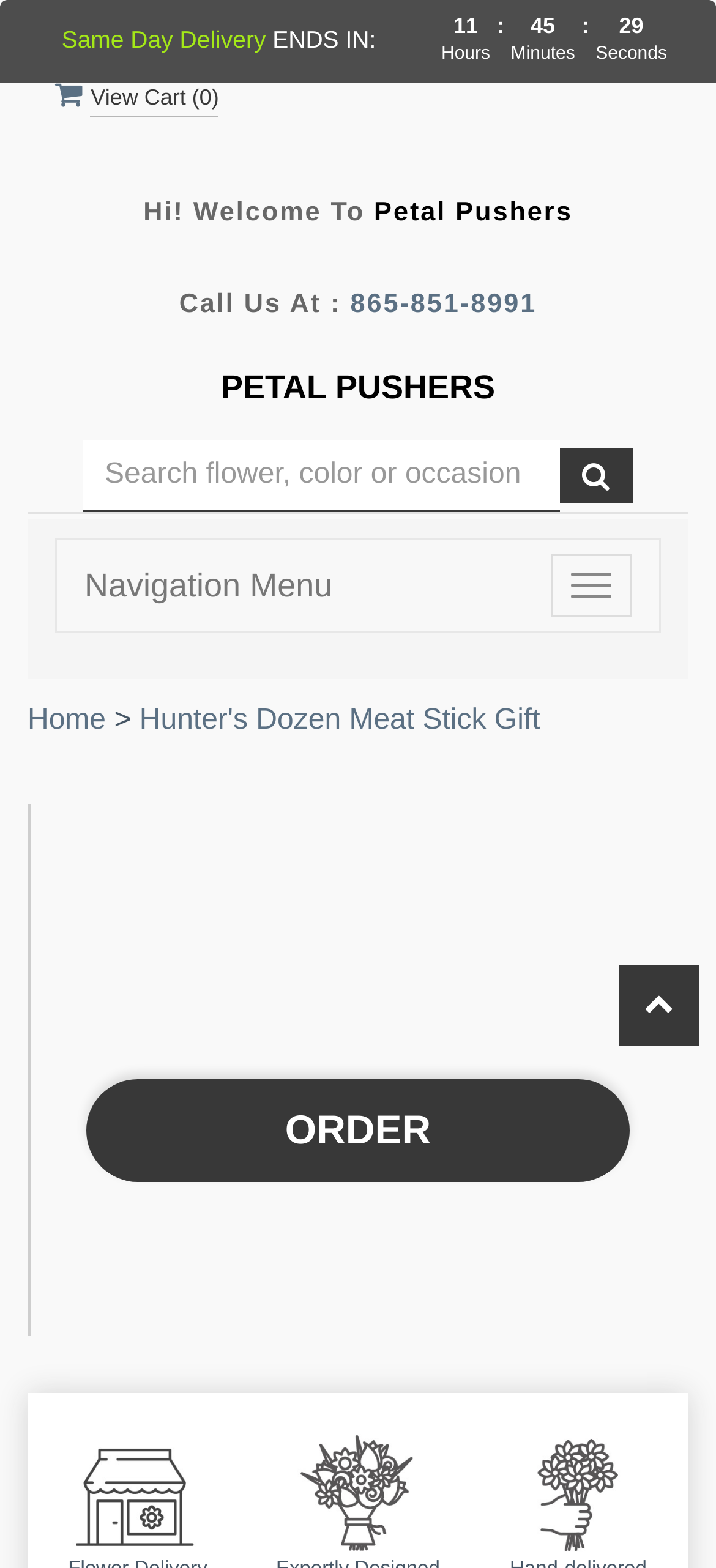Identify the bounding box coordinates for the region to click in order to carry out this instruction: "View Cart". Provide the coordinates using four float numbers between 0 and 1, formatted as [left, top, right, bottom].

[0.127, 0.054, 0.278, 0.07]